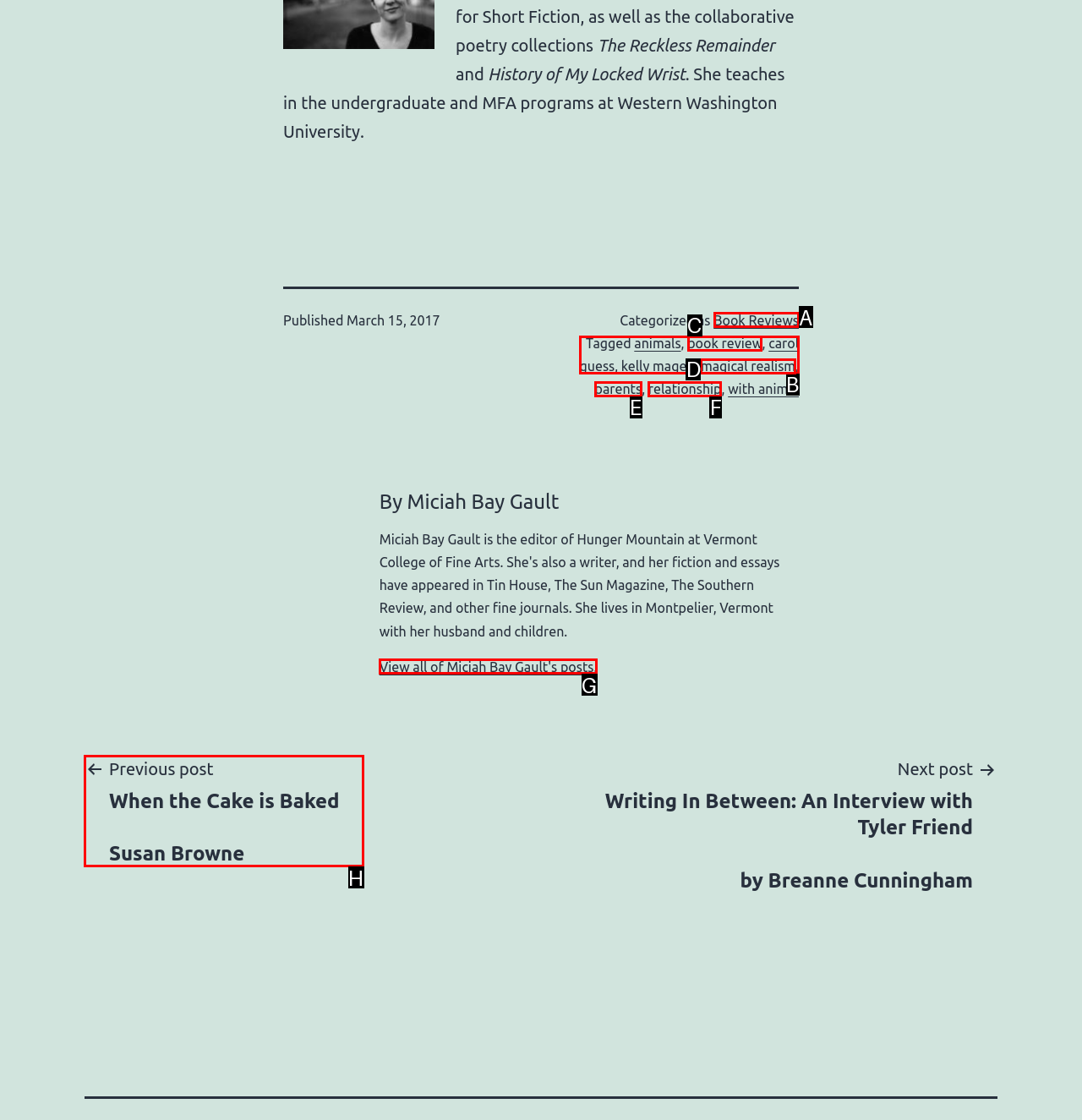Provide the letter of the HTML element that you need to click on to perform the task: Read the previous post.
Answer with the letter corresponding to the correct option.

H